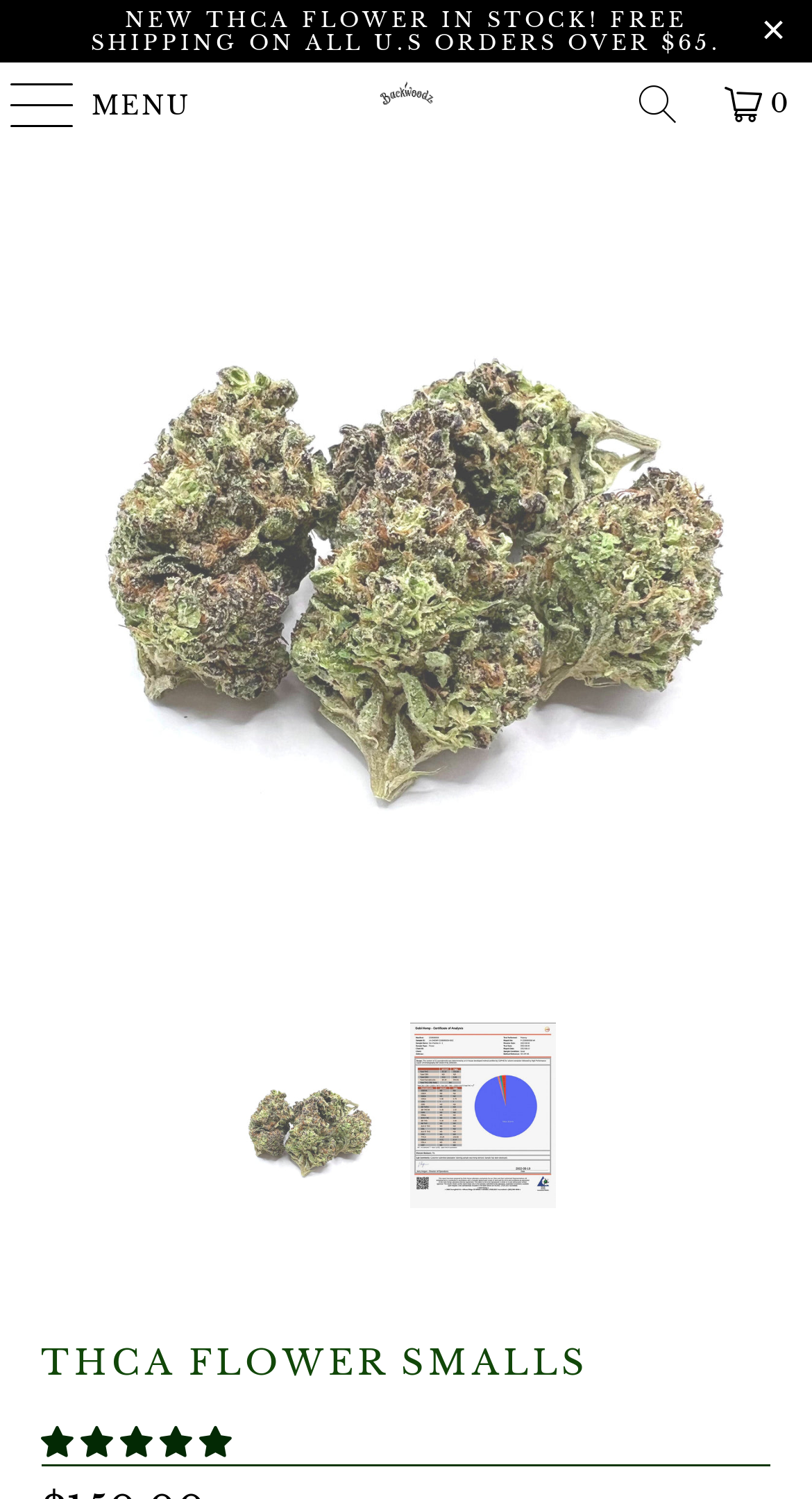Please determine the bounding box coordinates of the section I need to click to accomplish this instruction: "Go to BW LLC".

[0.25, 0.042, 0.75, 0.097]